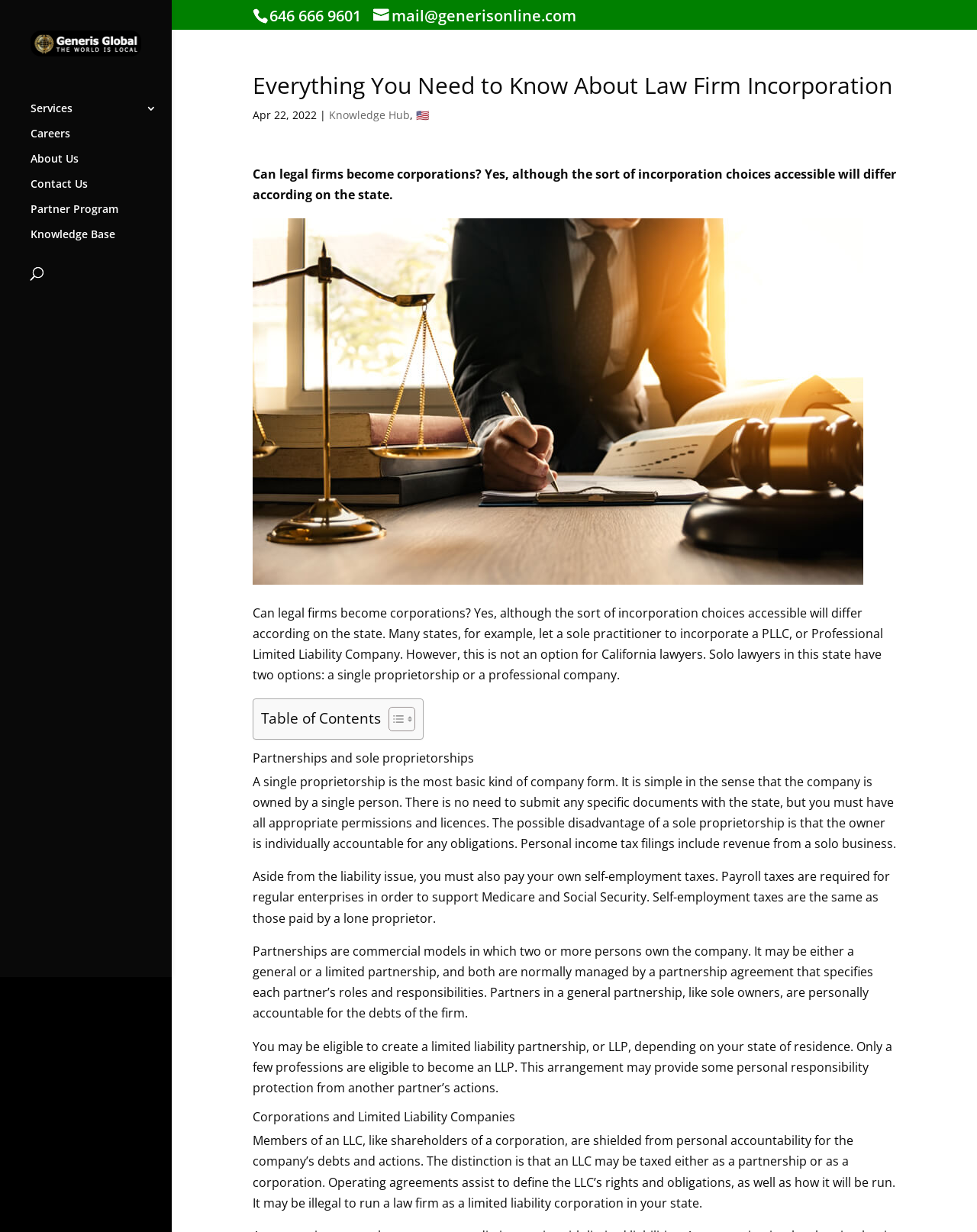Please identify the bounding box coordinates of the clickable region that I should interact with to perform the following instruction: "Learn about Law Firm Incorporation". The coordinates should be expressed as four float numbers between 0 and 1, i.e., [left, top, right, bottom].

[0.258, 0.177, 0.883, 0.474]